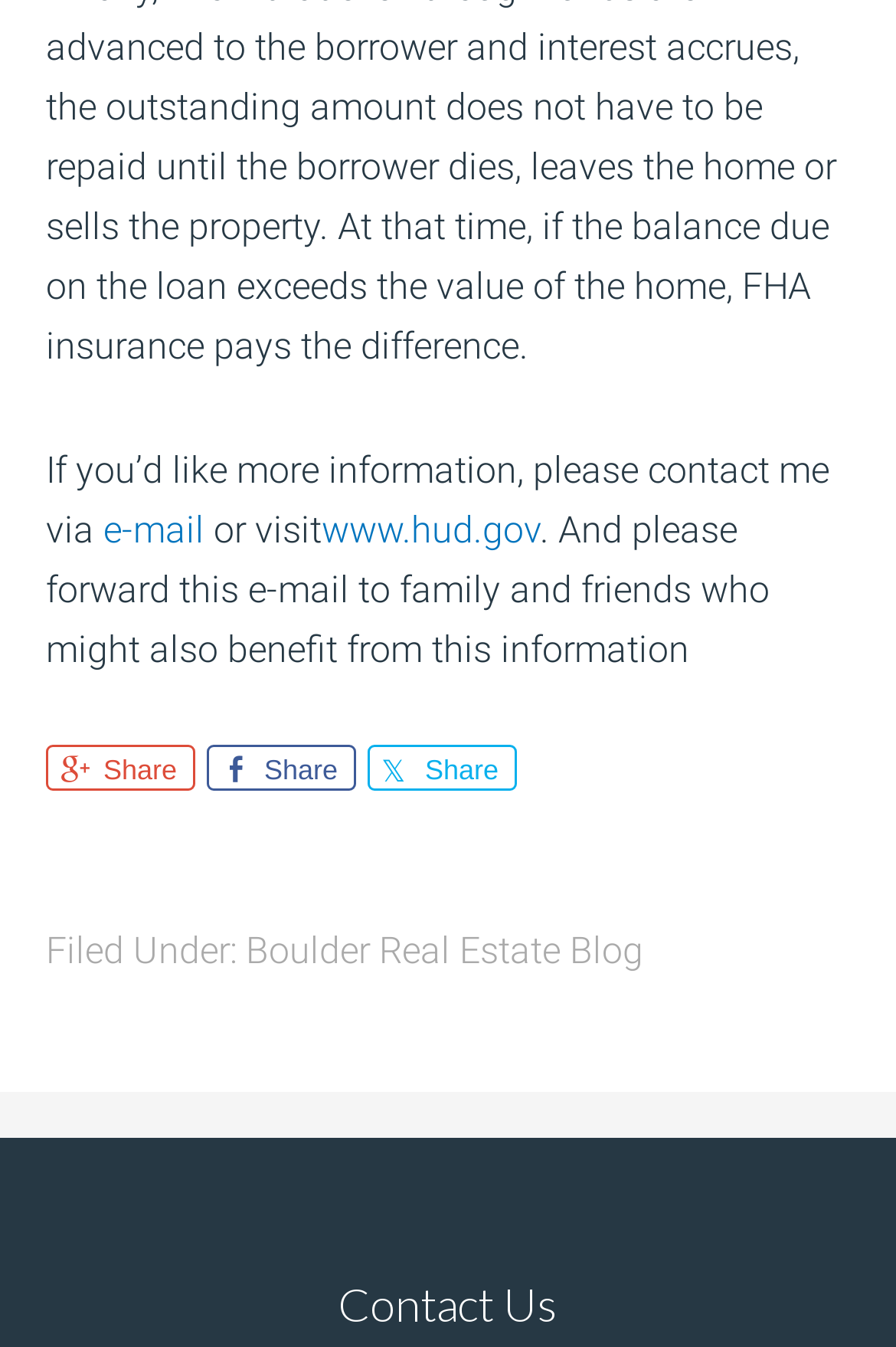Given the element description Share, identify the bounding box coordinates for the UI element on the webpage screenshot. The format should be (top-left x, top-left y, bottom-right x, bottom-right y), with values between 0 and 1.

[0.41, 0.553, 0.577, 0.587]